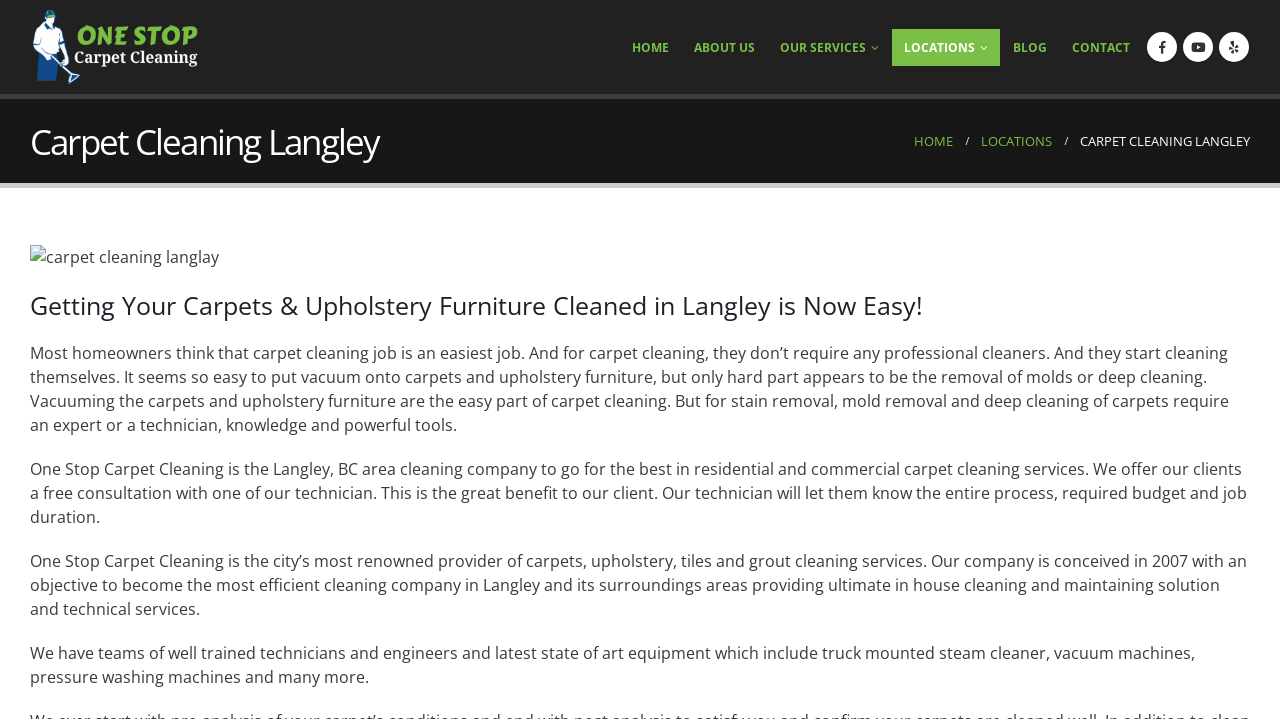Please identify the coordinates of the bounding box that should be clicked to fulfill this instruction: "Click on the 'HOME' link".

[0.484, 0.04, 0.532, 0.091]